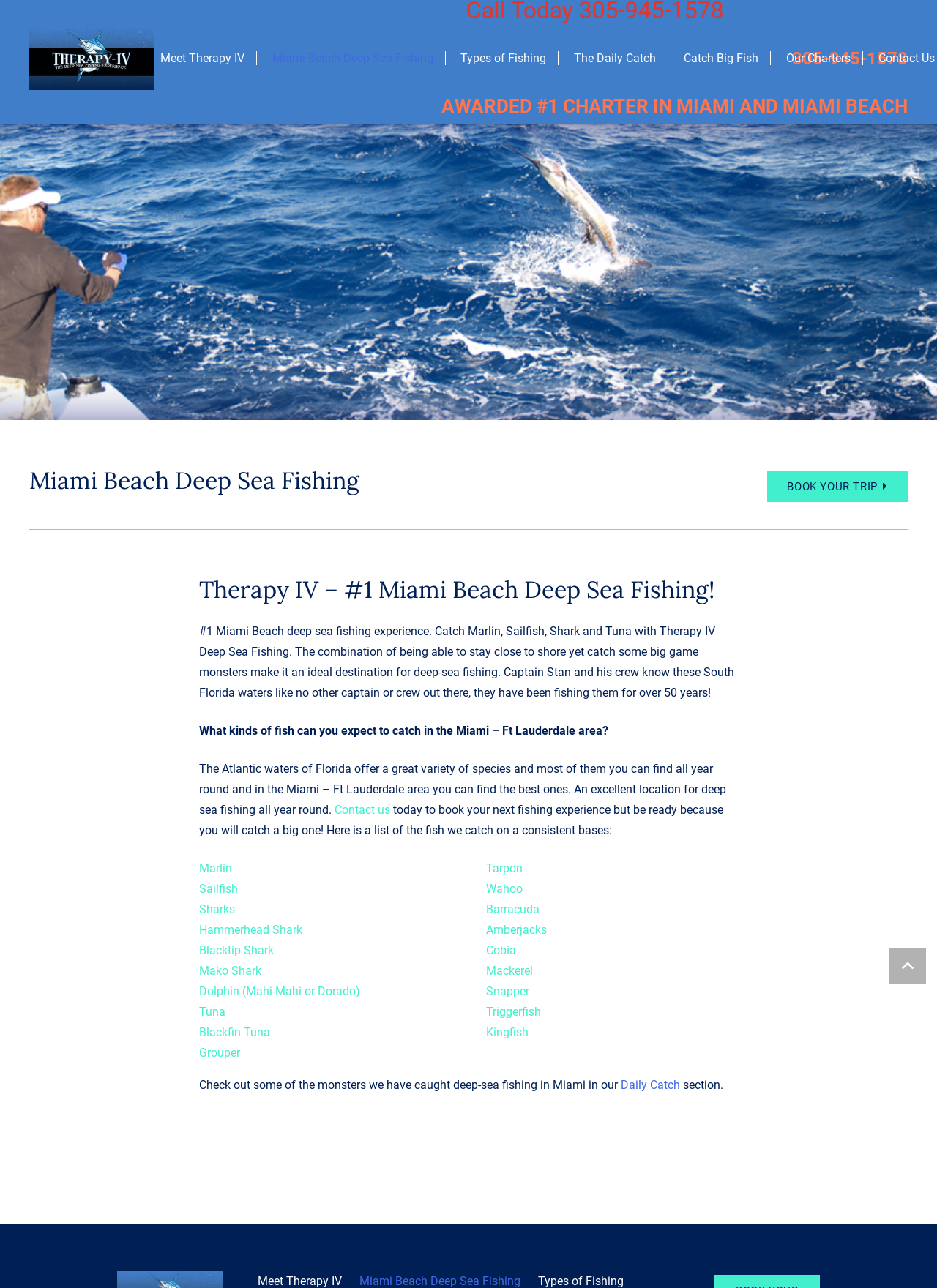What is the name of the deep sea fishing charter?
Can you provide a detailed and comprehensive answer to the question?

The name of the deep sea fishing charter can be found in the image description 'Therapy IV Miami Beach Deep Sea Fishing' and also in the heading 'Therapy IV – #1 Miami Beach Deep Sea Fishing!'.